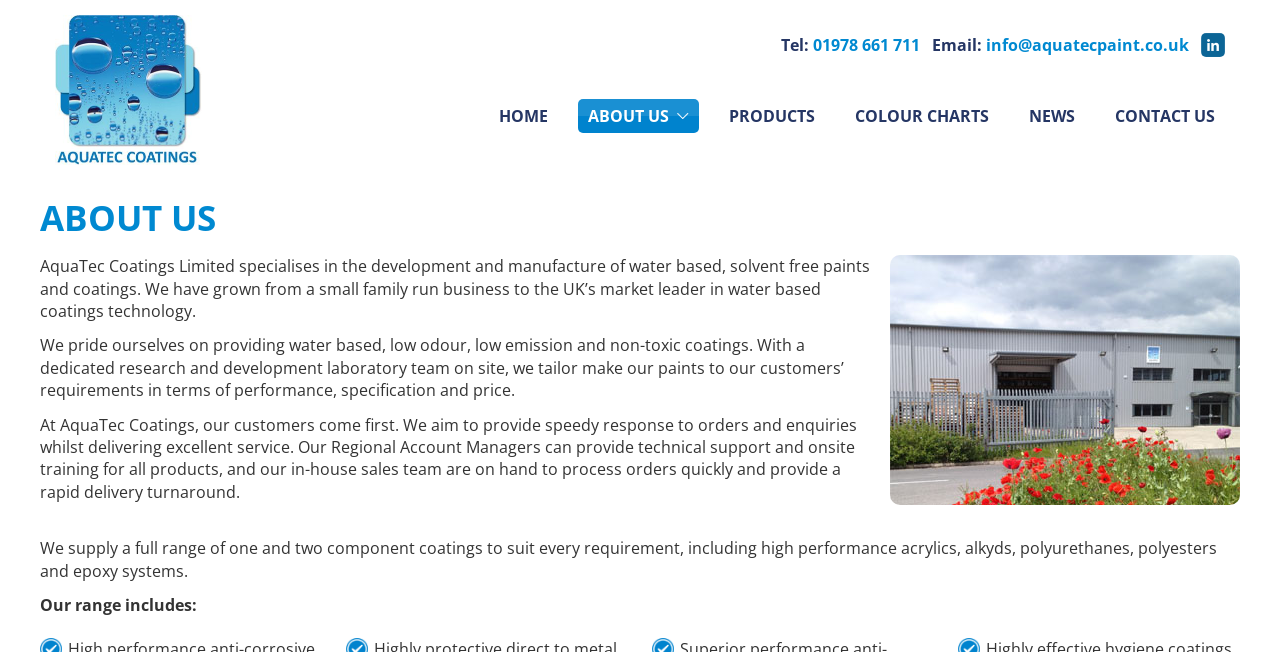Please find the bounding box coordinates of the element that you should click to achieve the following instruction: "Go to the home page". The coordinates should be presented as four float numbers between 0 and 1: [left, top, right, bottom].

[0.382, 0.152, 0.436, 0.204]